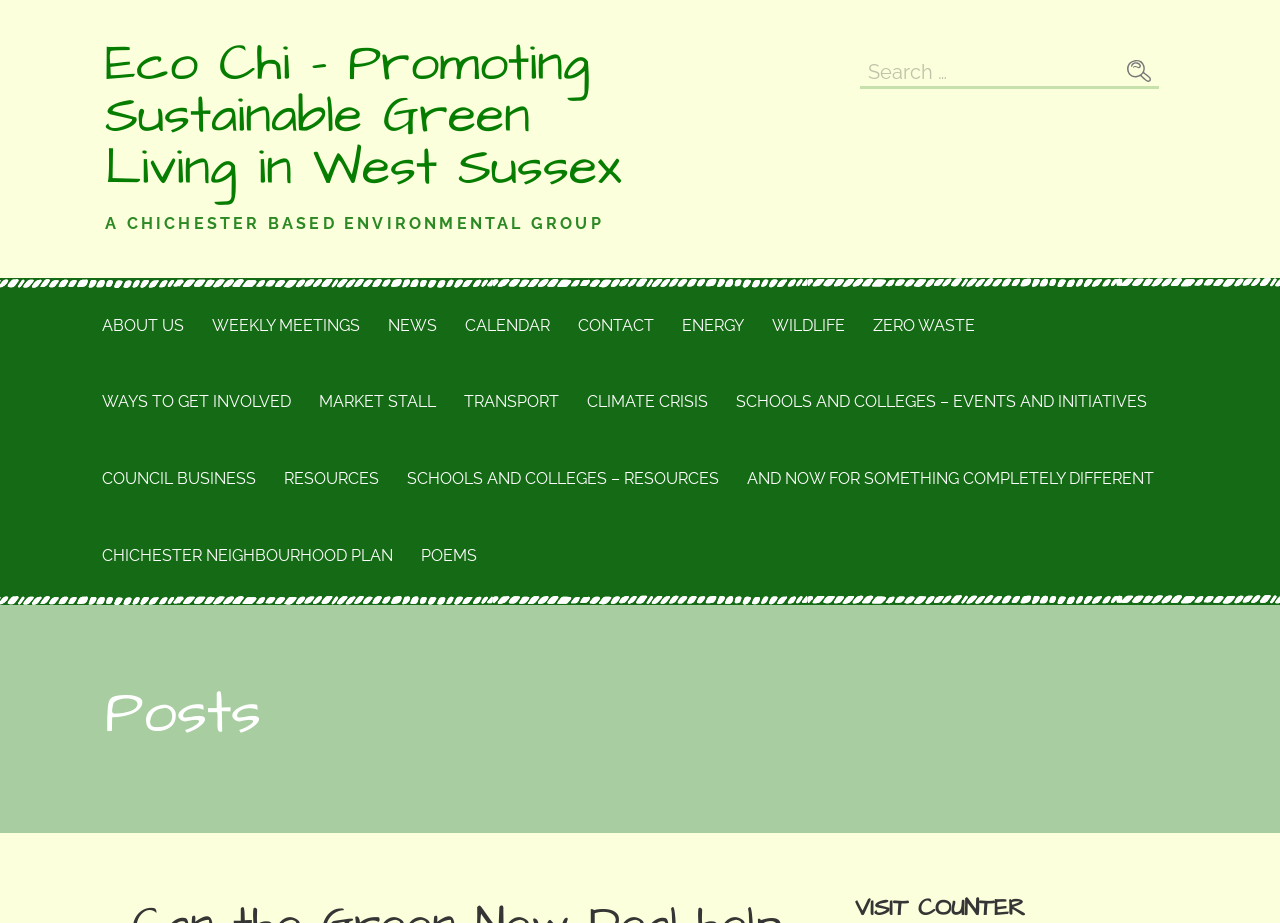Find and extract the text of the primary heading on the webpage.

Can the Green New Deal help avert Climate Catastrophe